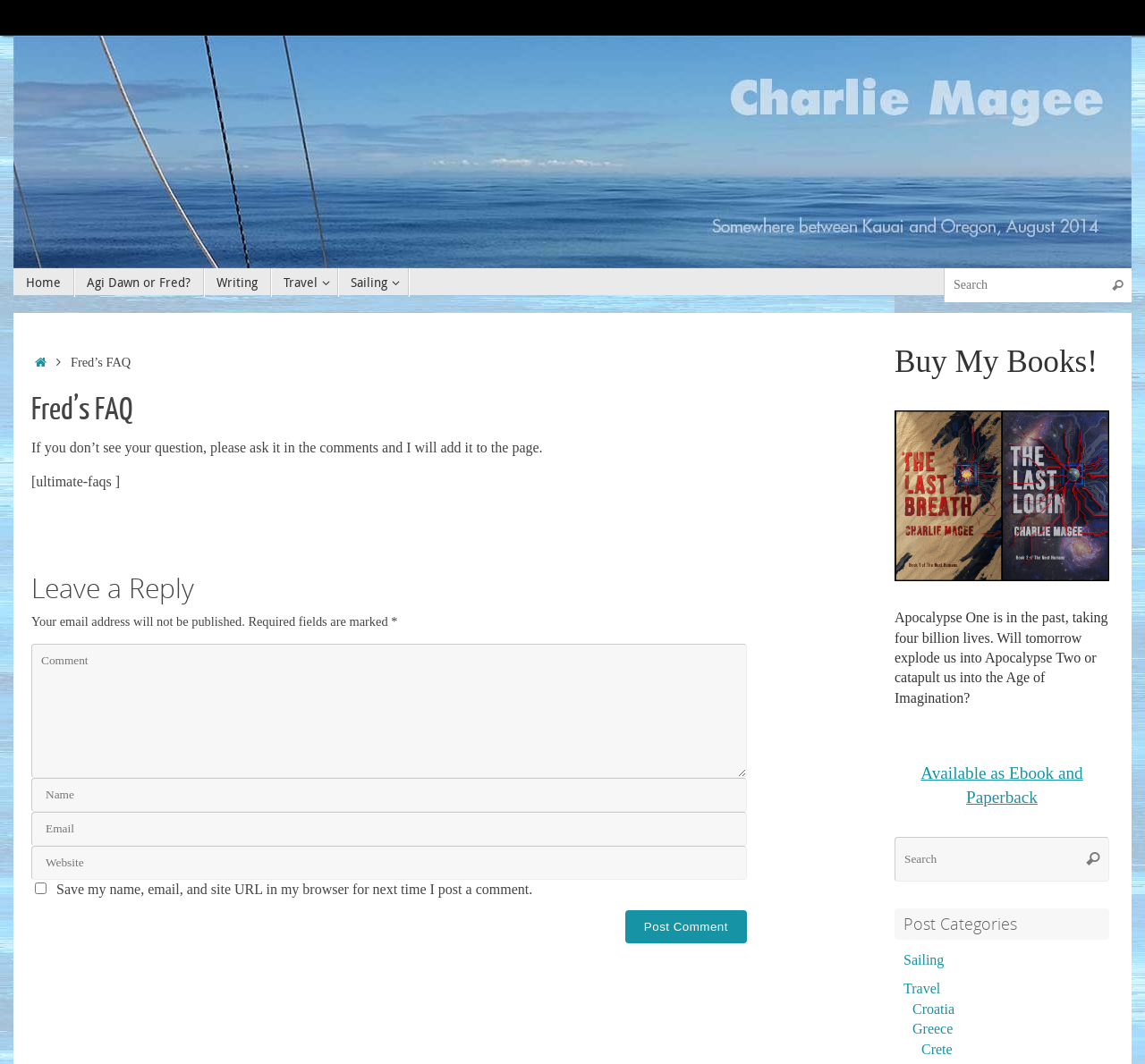Use a single word or phrase to answer the following:
What is the name of the FAQ page?

Fred’s FAQ